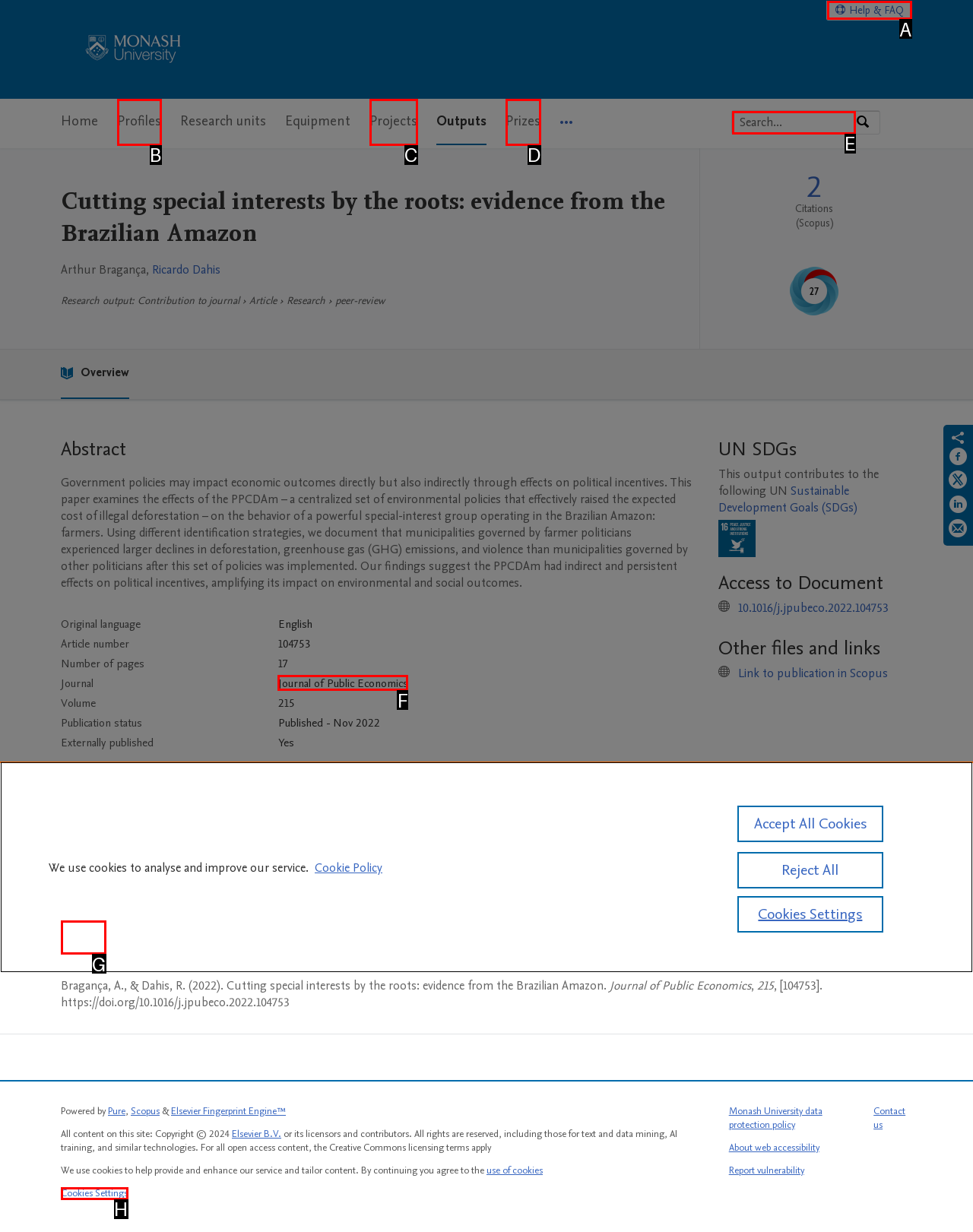Select the HTML element that fits the following description: Projects
Provide the letter of the matching option.

C